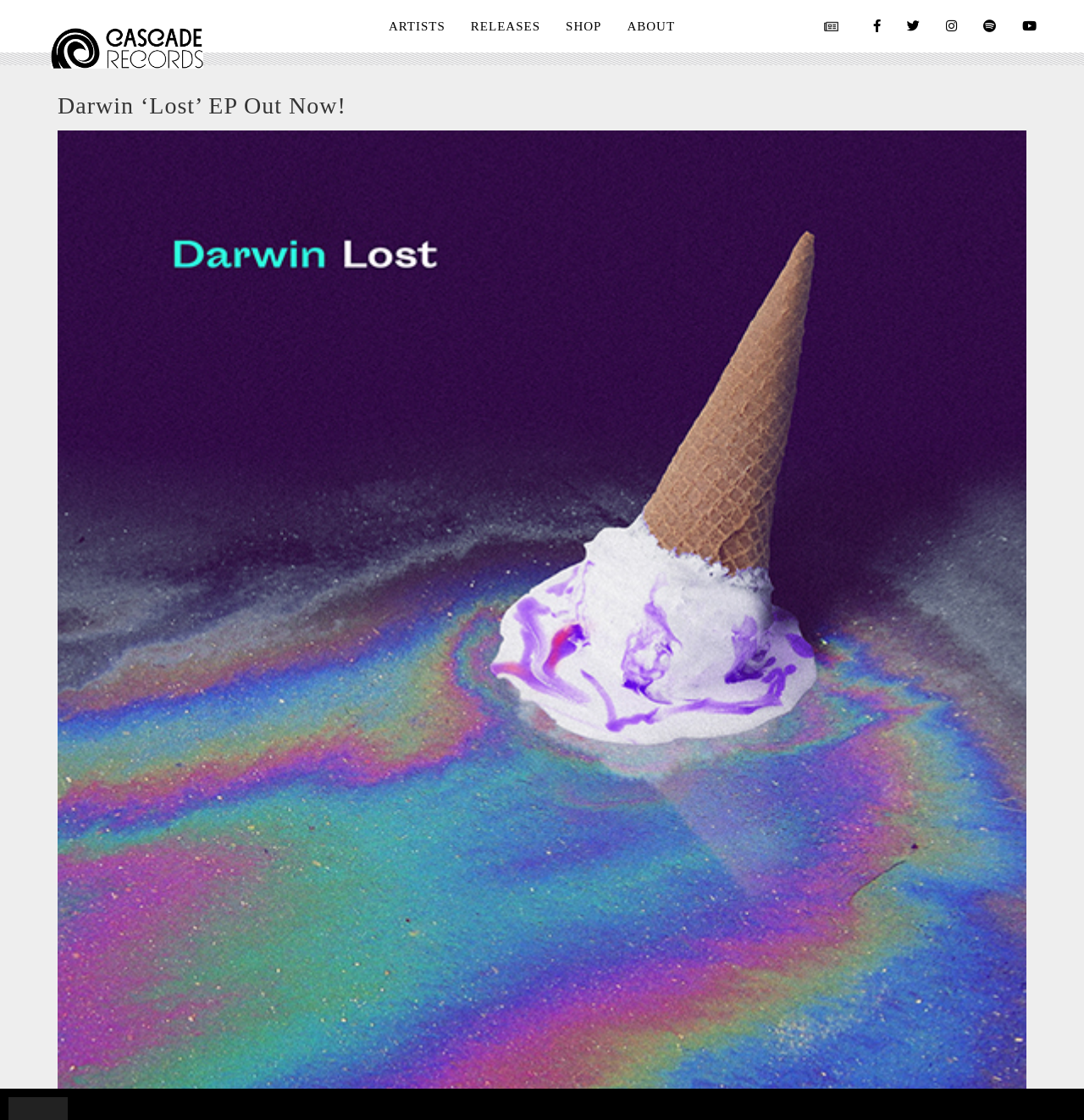Provide an in-depth caption for the elements present on the webpage.

The webpage is about Darwin's new EP "Lost" and features a prominent heading with the title "Darwin 'Lost' EP Out Now!" at the top center of the page. Below the heading, there is a large image that takes up most of the page's width, showcasing the EP's cover art. The image contains text that describes the EP as the first eponymous single from the upcoming new electro pop EP "Lost", composed by producer Darwin (Kitsuné), and invites listeners to hear it on Chill Master.

At the top left of the page, there is a link to "Cascade Records" accompanied by a small image with the same name. To the right of this link, there are four navigation links: "ARTISTS", "RELEASES", "SHOP", and "ABOUT", which are evenly spaced and aligned horizontally.

On the top right side of the page, there are five social media links, represented by icons, which are also evenly spaced and aligned horizontally. At the bottom right corner of the page, there is a small link with a music note icon.

Overall, the webpage has a clean and simple layout, with a focus on promoting Darwin's new EP "Lost".